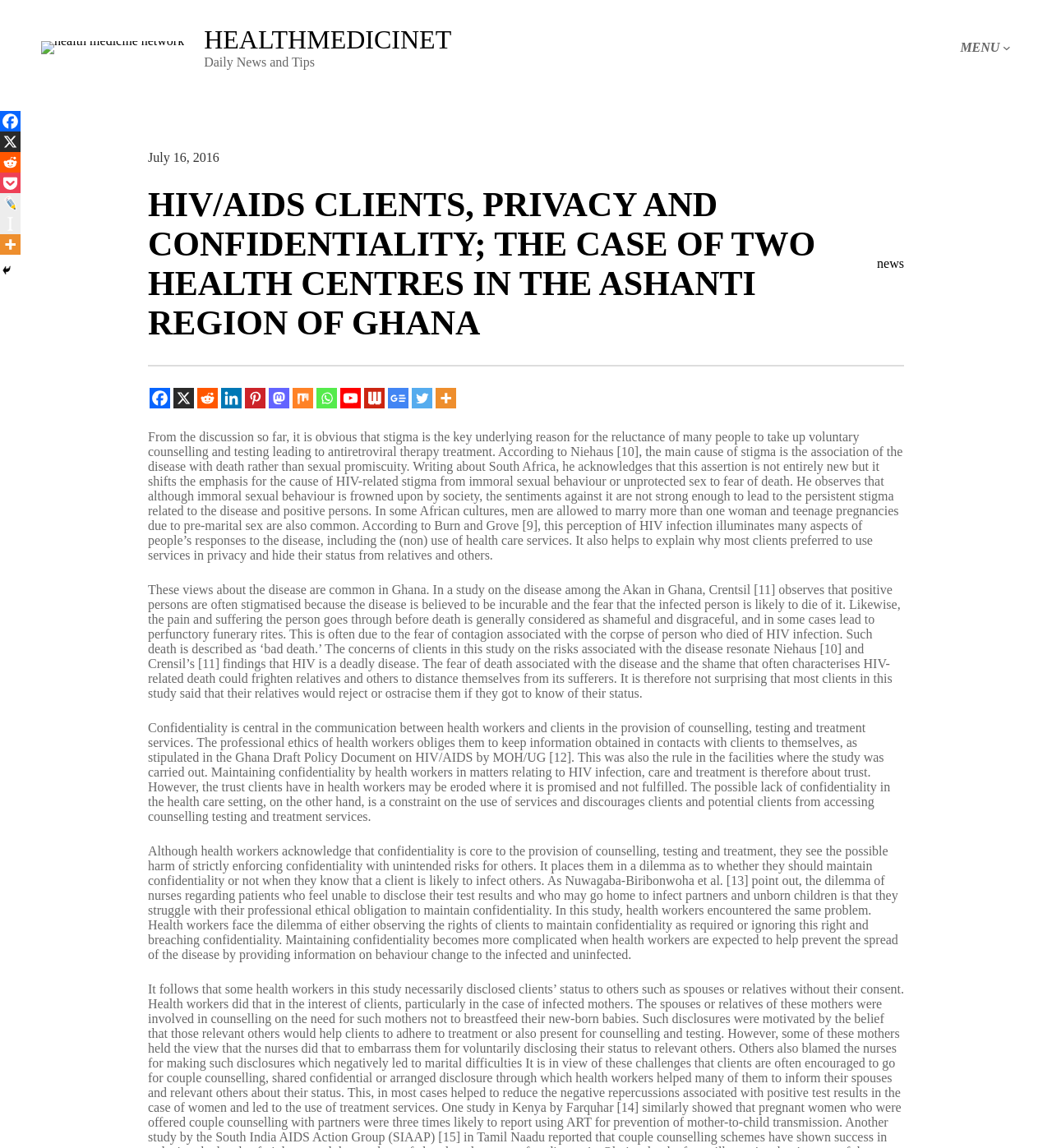Please locate the bounding box coordinates for the element that should be clicked to achieve the following instruction: "Go to the HOME page". Ensure the coordinates are given as four float numbers between 0 and 1, i.e., [left, top, right, bottom].

None